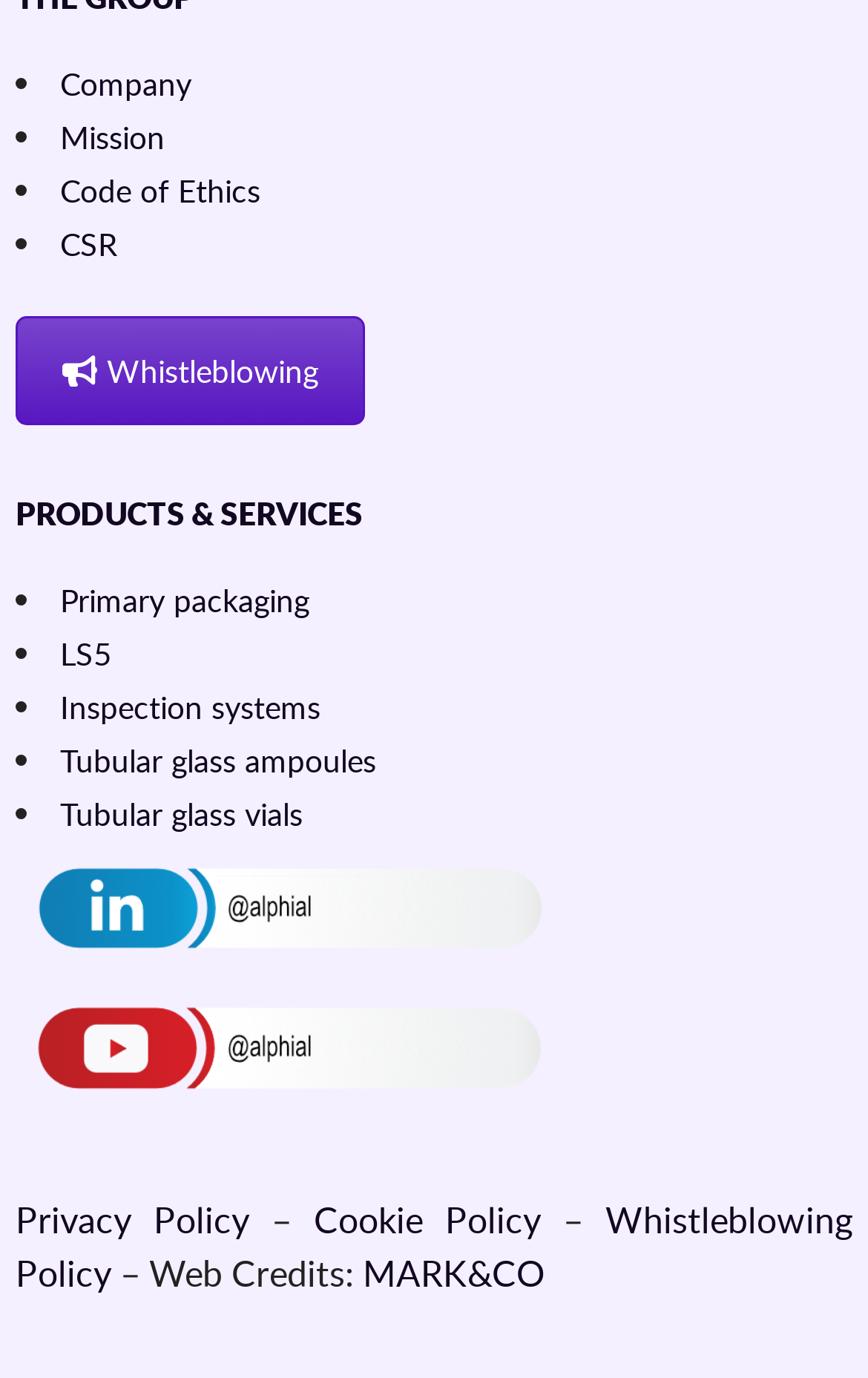Provide the bounding box coordinates of the area you need to click to execute the following instruction: "Learn about commercial solar power".

None